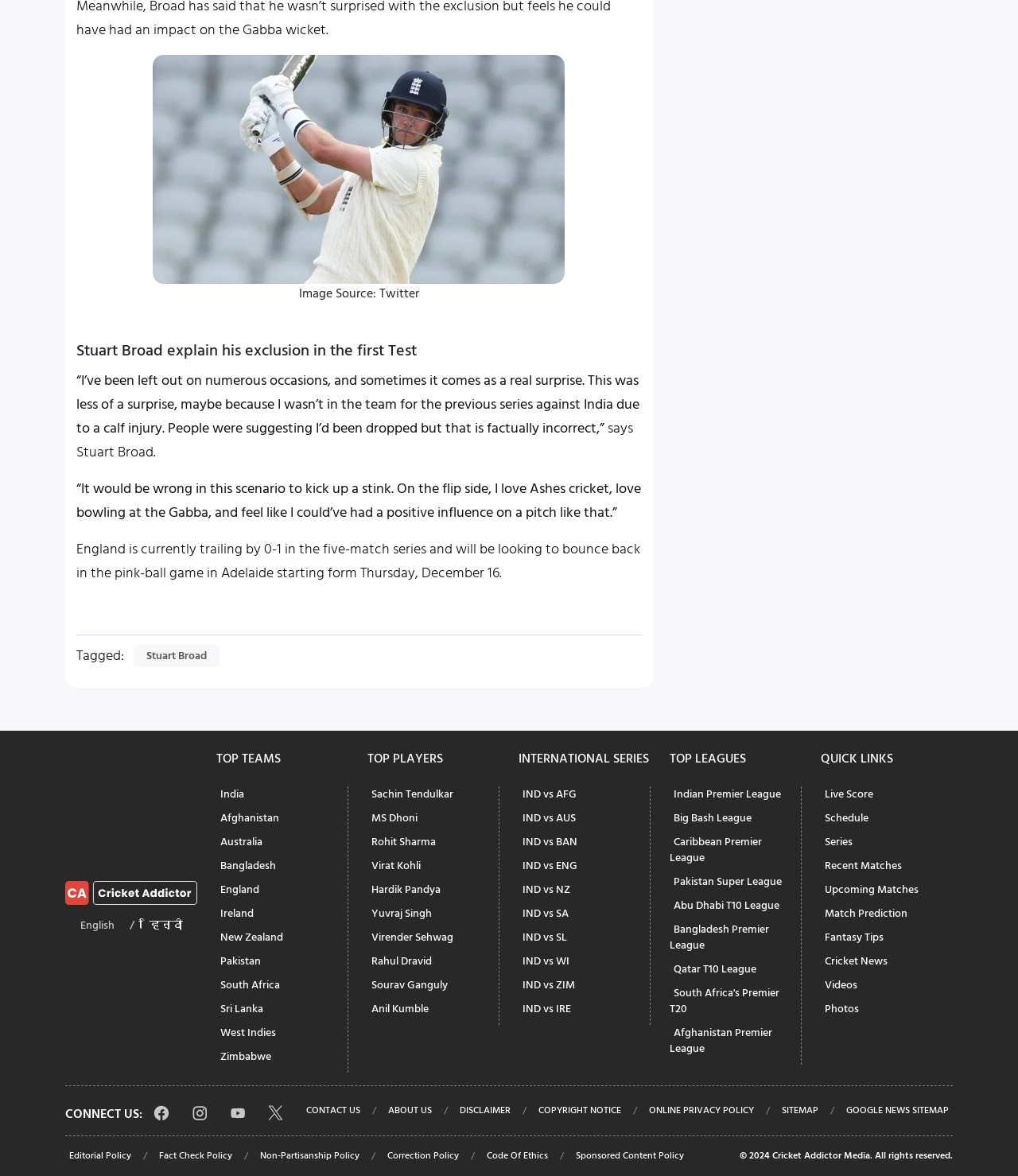Locate the coordinates of the bounding box for the clickable region that fulfills this instruction: "Click on Explore scuba nha trang vietnam Adventures Diving Vietnam".

None